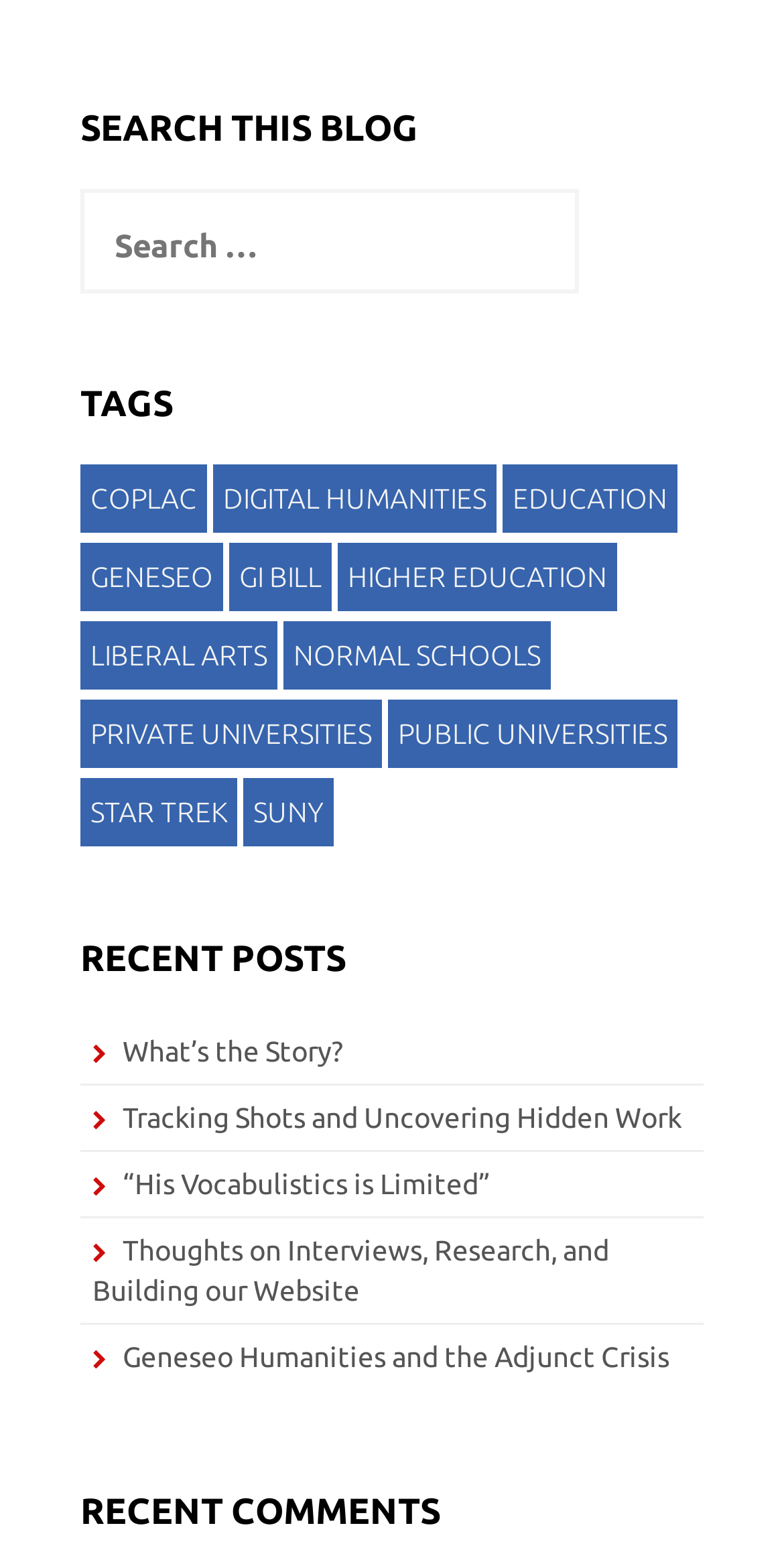Please specify the bounding box coordinates of the region to click in order to perform the following instruction: "Read the recent post 'What’s the Story?'".

[0.156, 0.668, 0.438, 0.689]